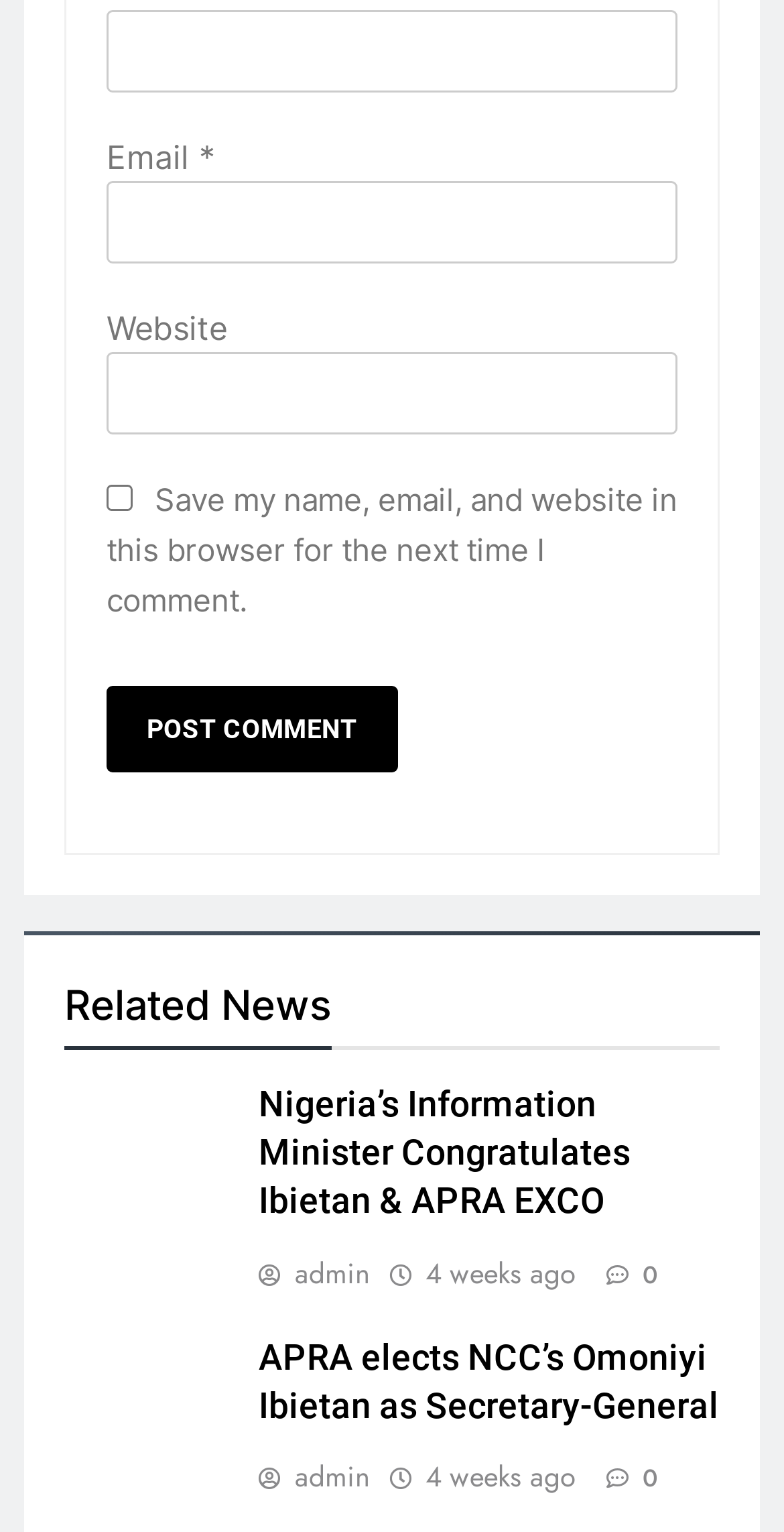Please determine the bounding box coordinates of the element to click in order to execute the following instruction: "Input your email". The coordinates should be four float numbers between 0 and 1, specified as [left, top, right, bottom].

[0.136, 0.119, 0.864, 0.173]